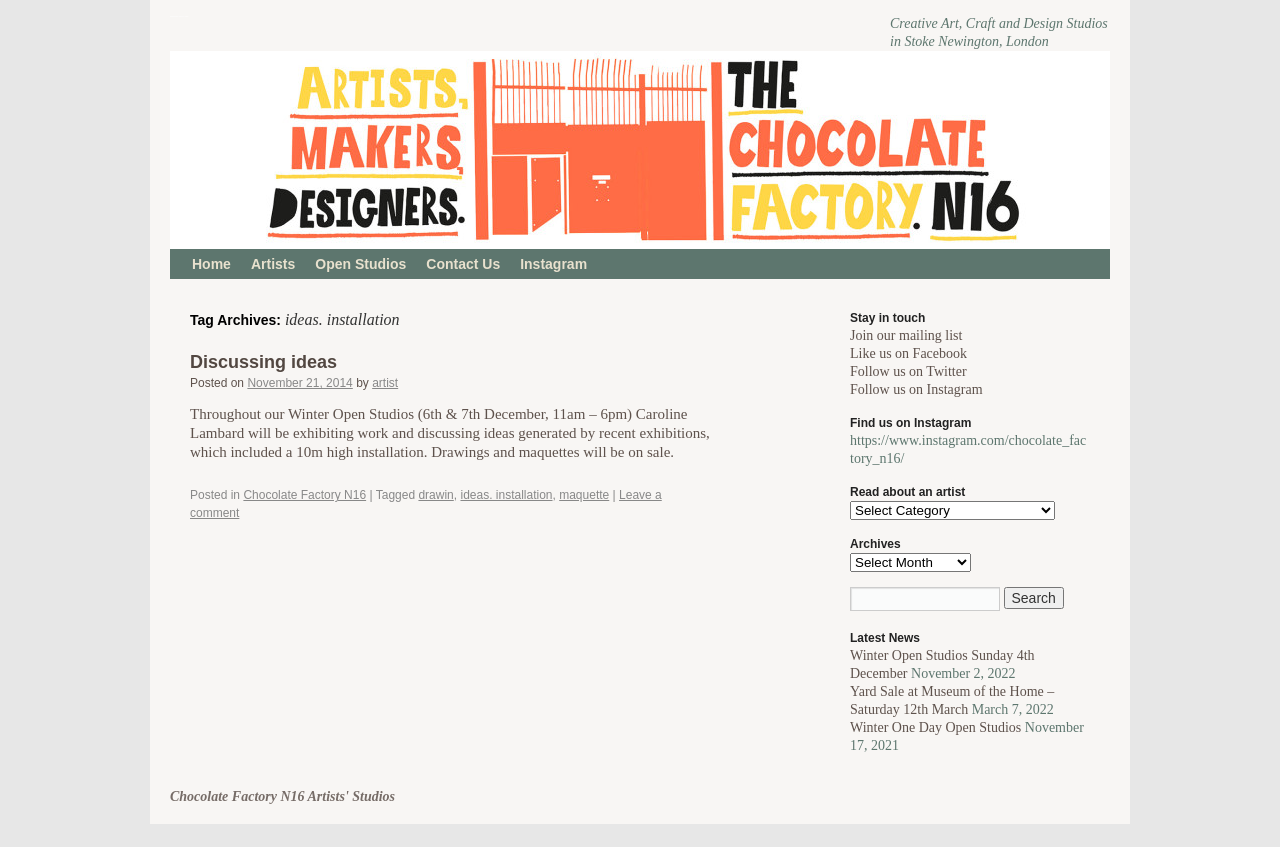Respond with a single word or short phrase to the following question: 
What is the name of the artist exhibiting work?

Caroline Lambard